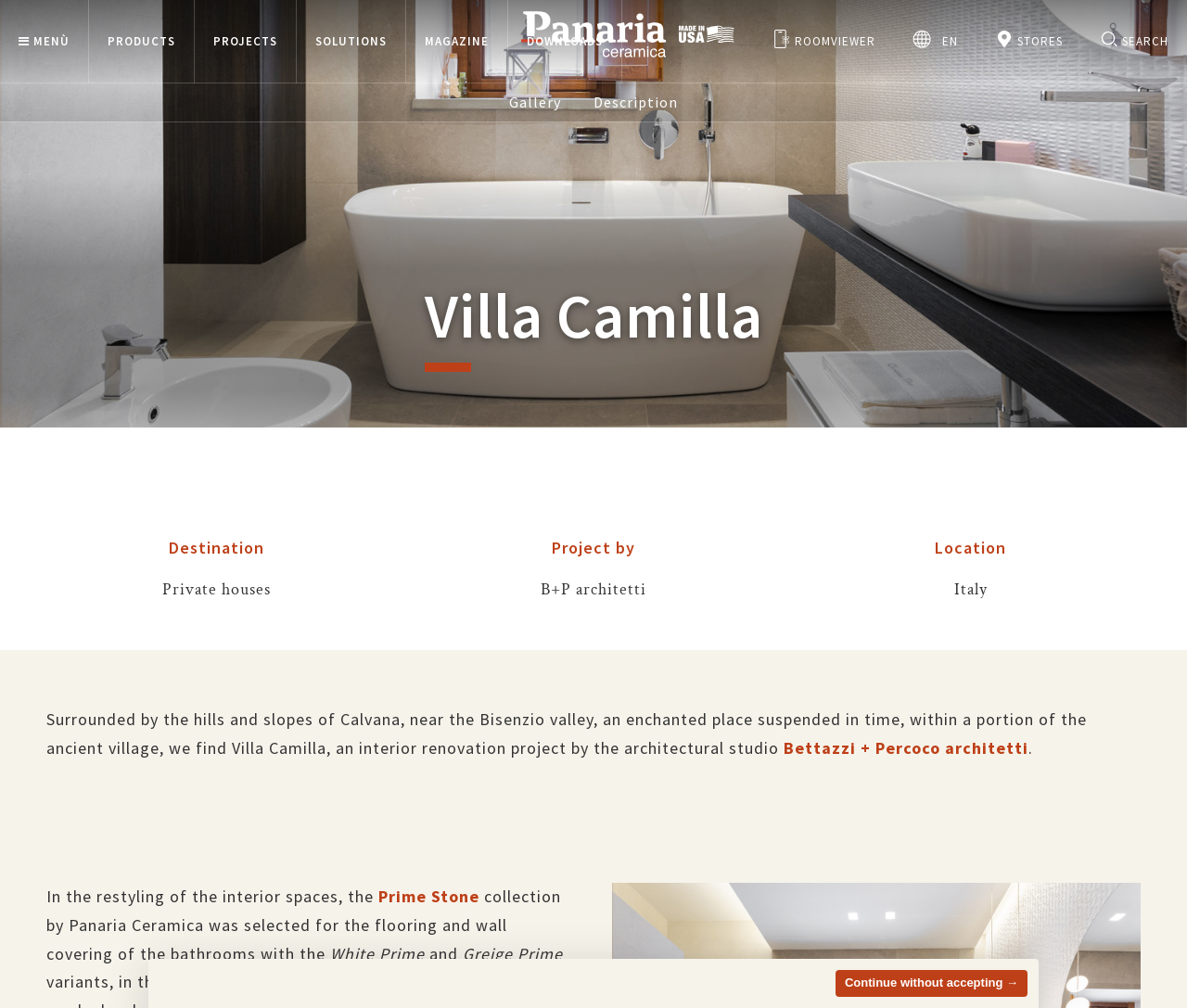Given the element description, predict the bounding box coordinates in the format (top-left x, top-left y, bottom-right x, bottom-right y). Make sure all values are between 0 and 1. Here is the element description: Continue without accepting →

[0.704, 0.963, 0.866, 0.989]